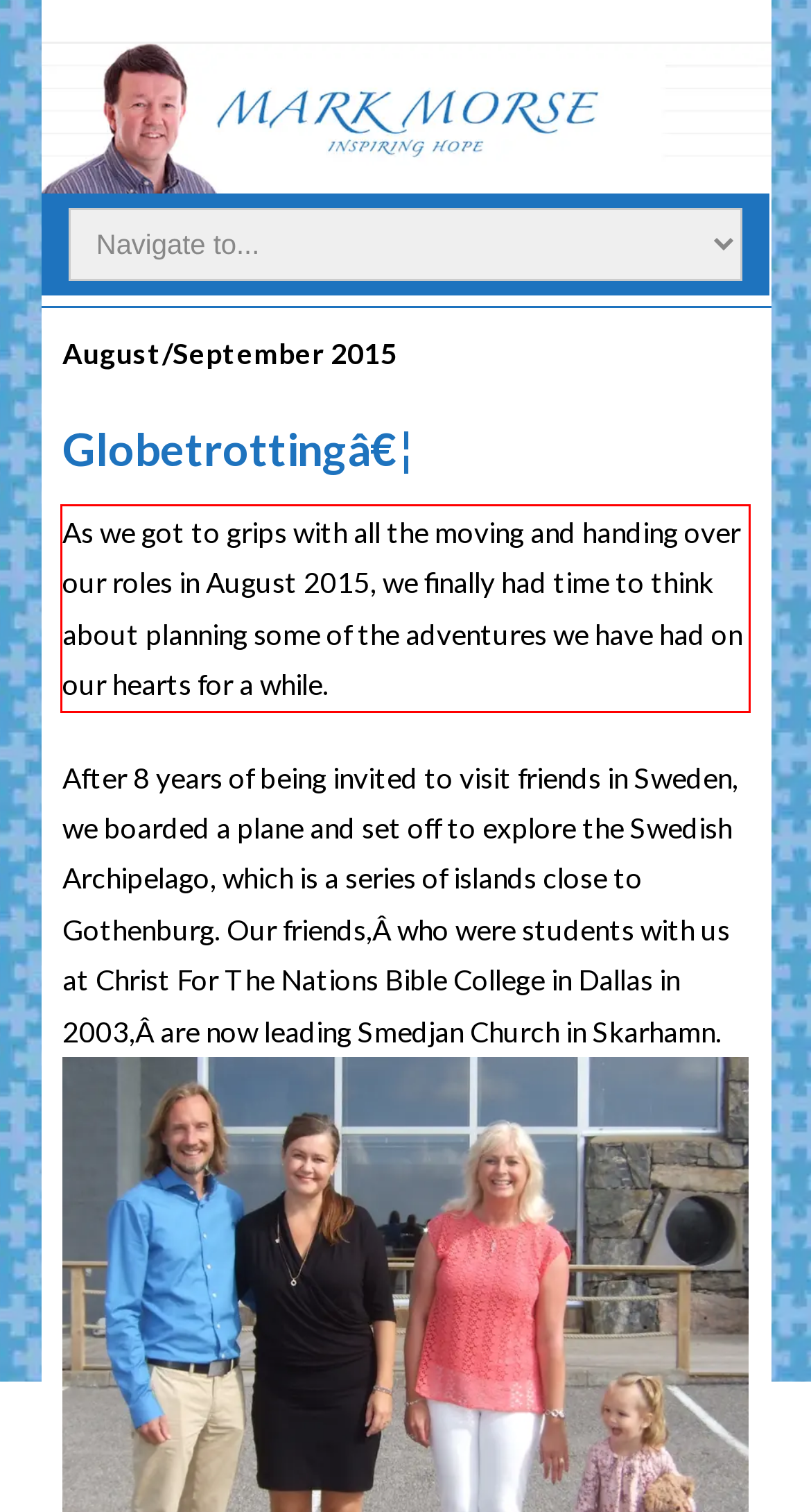Given the screenshot of a webpage, identify the red rectangle bounding box and recognize the text content inside it, generating the extracted text.

As we got to grips with all the moving and handing over our roles in August 2015, we finally had time to think about planning some of the adventures we have had on our hearts for a while.